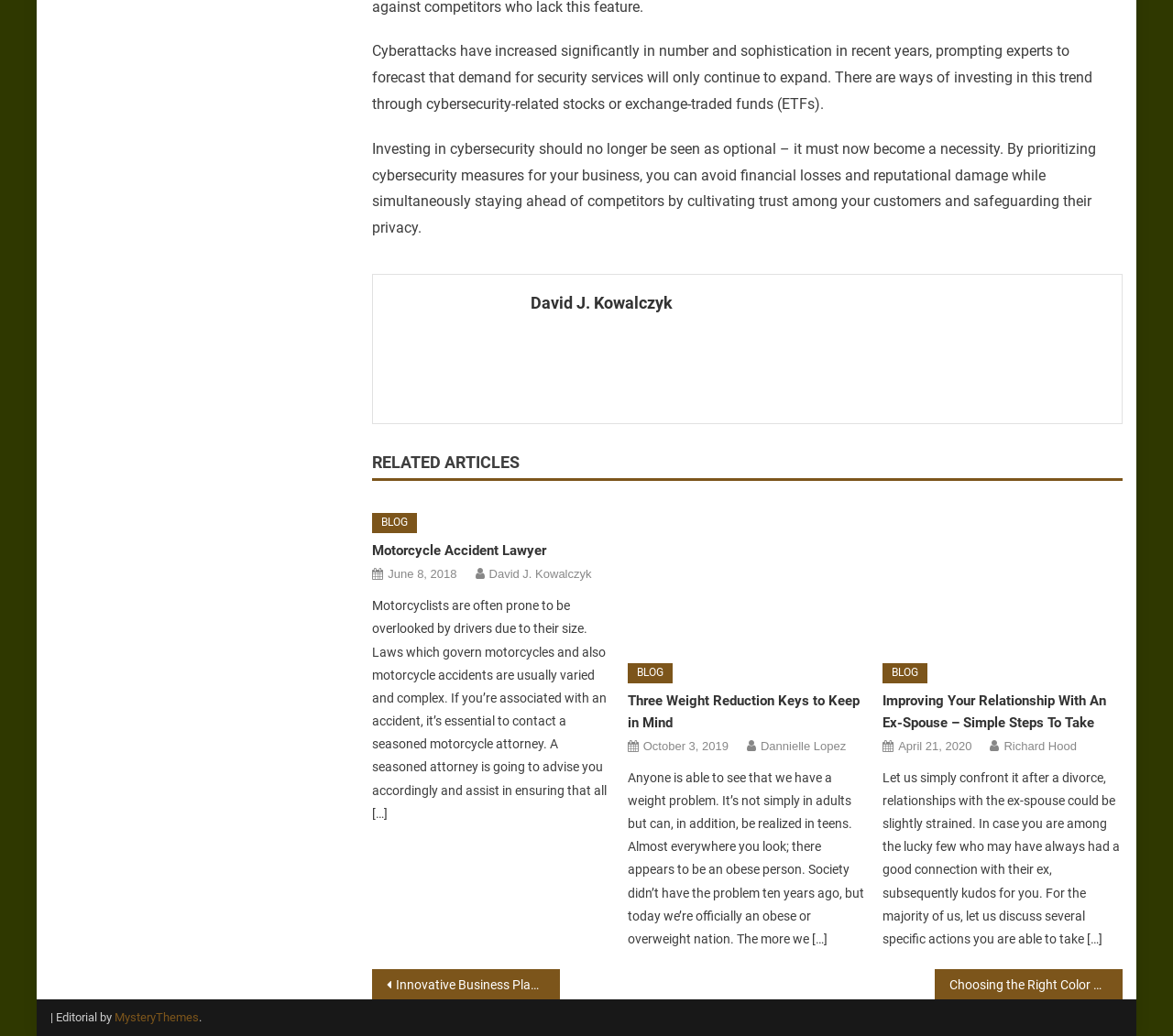Identify the bounding box coordinates of the specific part of the webpage to click to complete this instruction: "Contact via email".

None